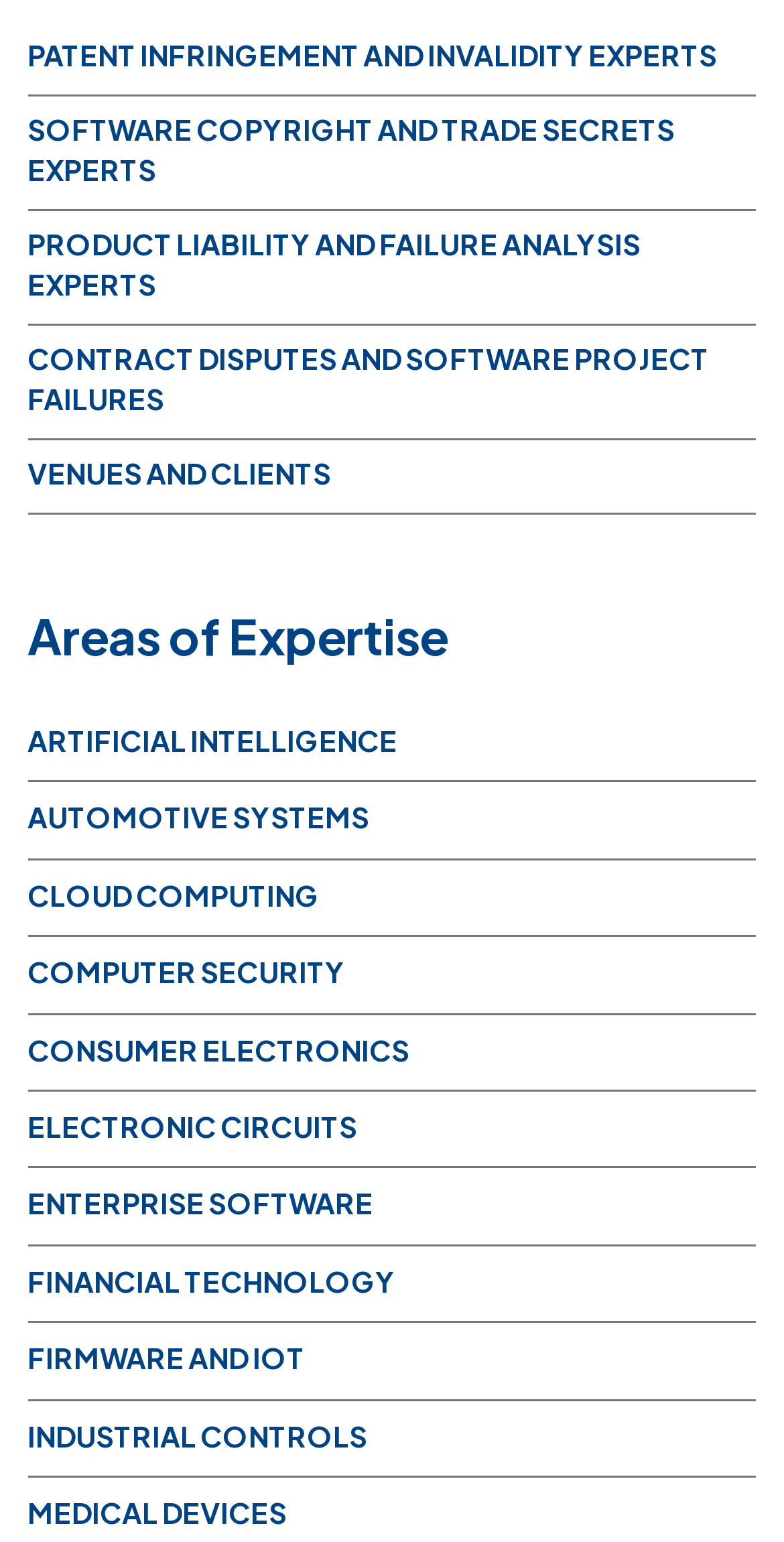Analyze the image and answer the question with as much detail as possible: 
What is the category that includes 'cloud computing'?

Cloud computing is listed as a link under the category 'Areas of Expertise', which is a heading on the webpage. This category includes several other areas of expertise, such as artificial intelligence, automotive systems, and more.